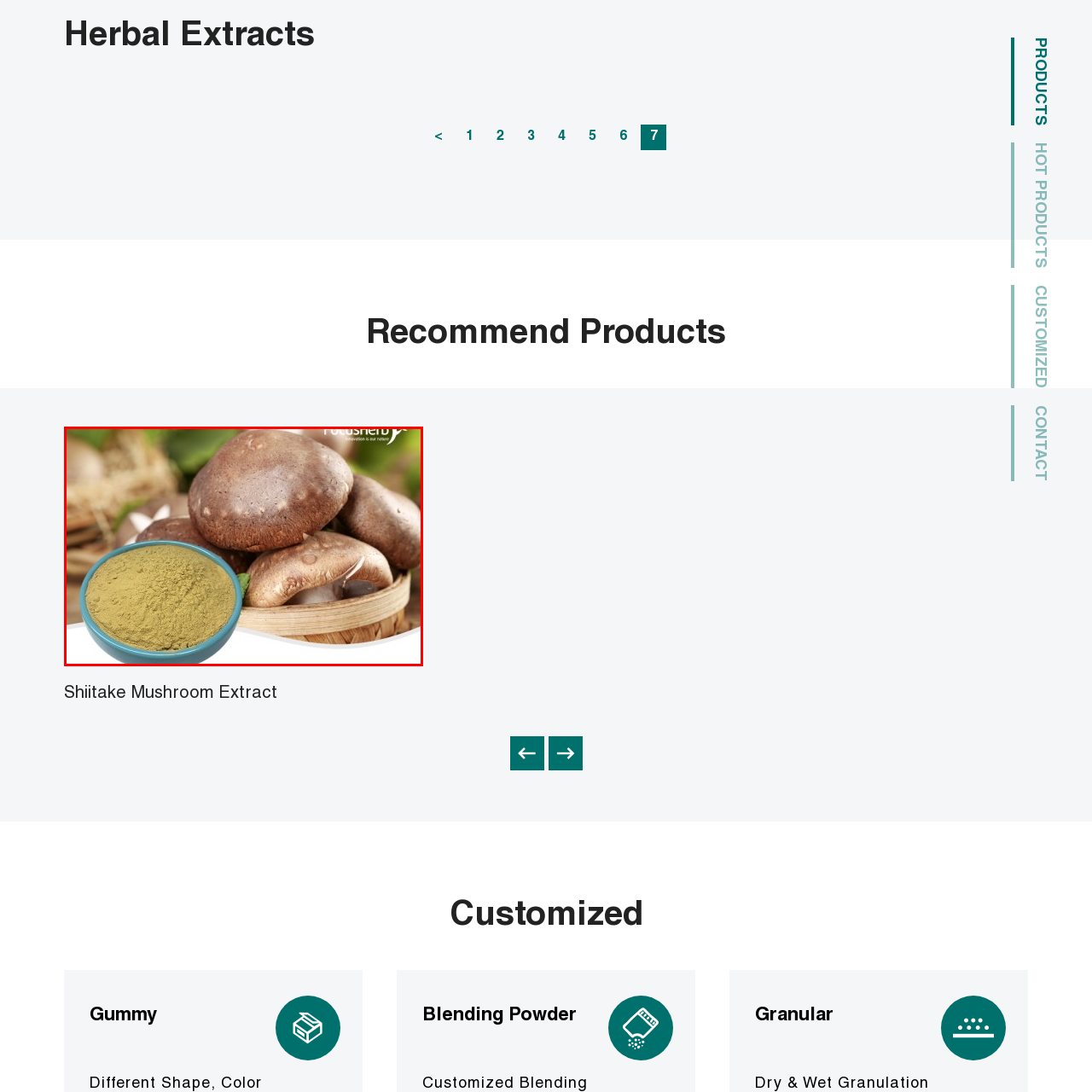Please provide a comprehensive description of the image that is enclosed within the red boundary.

This image showcases Shiitake Mushroom Extract, beautifully presented beside fresh Shiitake mushrooms, which are known for their rich flavor and numerous health benefits. In the foreground, there’s a bowl of finely ground extract, suggesting a versatile ingredient for various culinary and health applications. The earthy tones of the mushrooms complement the vibrant green hue of the extract, highlighting the connection between natural ingredients and their processed forms. The branding "Focus Herb" is subtly integrated, emphasizing the product's focus on herbal health solutions. This visual effectively captures the essence of Shiitake mushrooms as not only a delicious food source but also a beneficial extract for wellness.